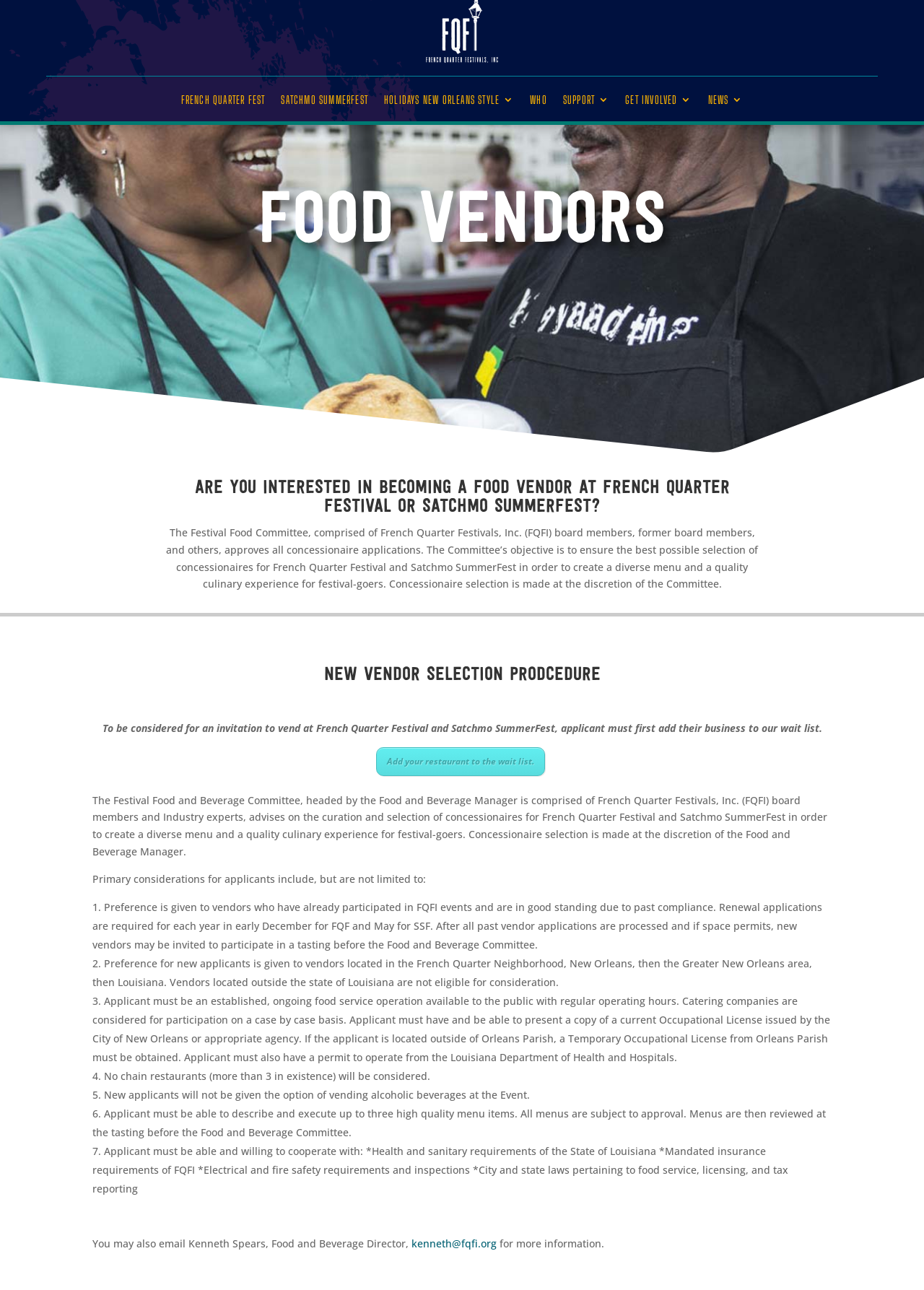Respond to the question below with a single word or phrase:
What is the preference for new applicants?

Vendors in French Quarter Neighborhood